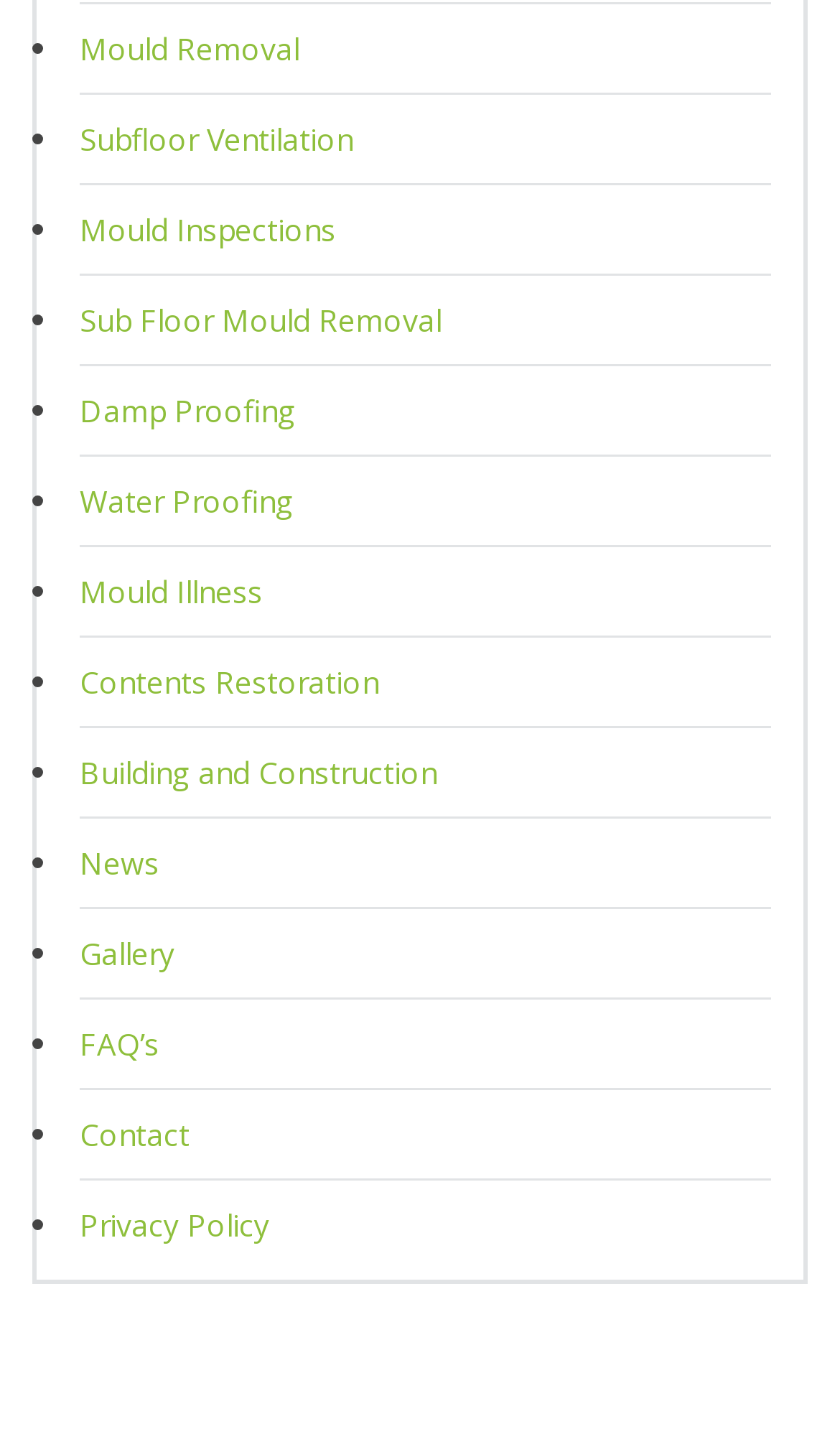Please respond to the question with a concise word or phrase:
What is the last service listed?

Privacy Policy